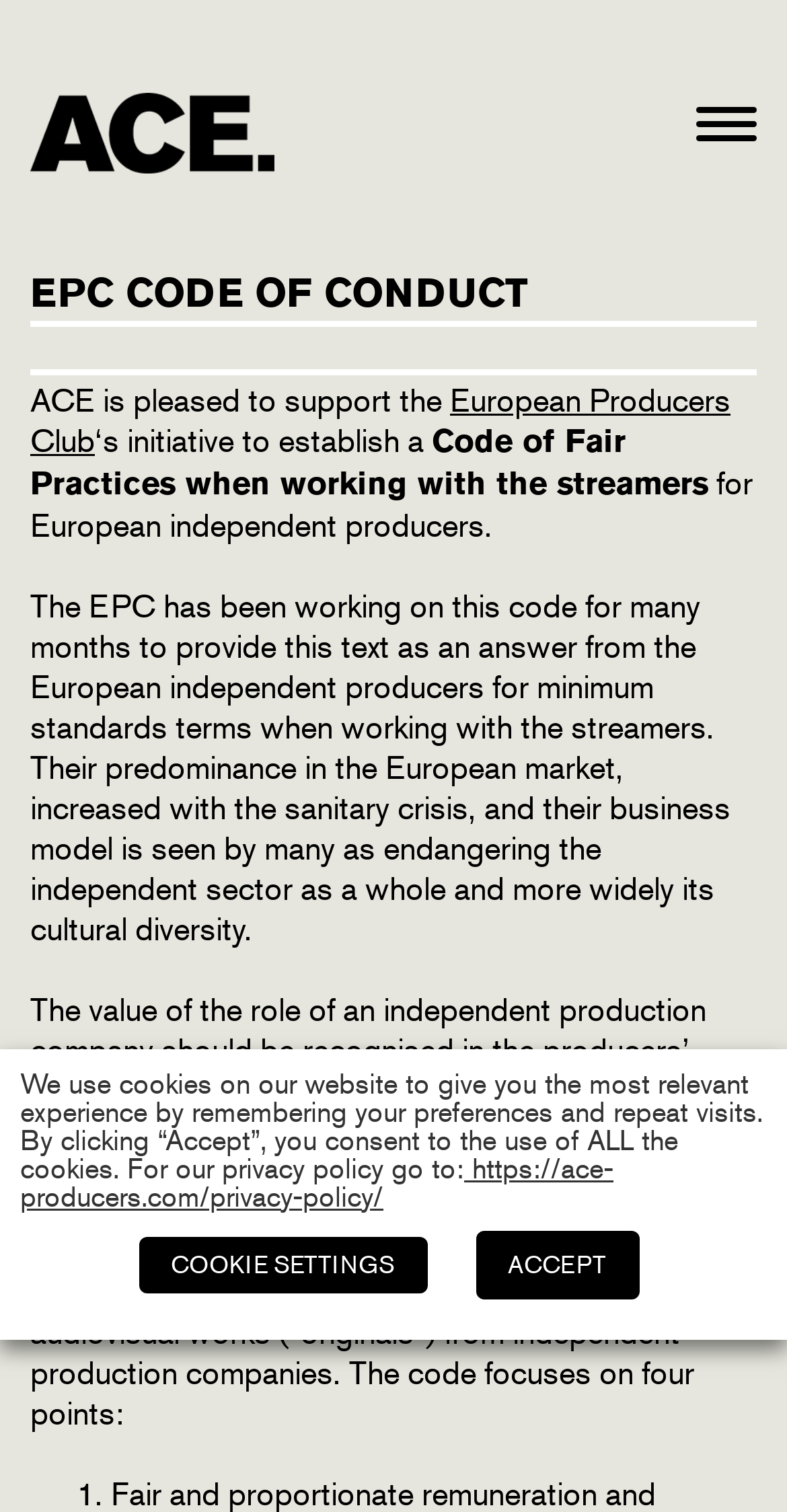What is the concern of the independent sector?
Based on the image, answer the question in a detailed manner.

The webpage mentions that the business model of streamers is seen by many as endangering the independent sector as a whole and more widely its cultural diversity. Therefore, the concern of the independent sector is the potential loss of cultural diversity.